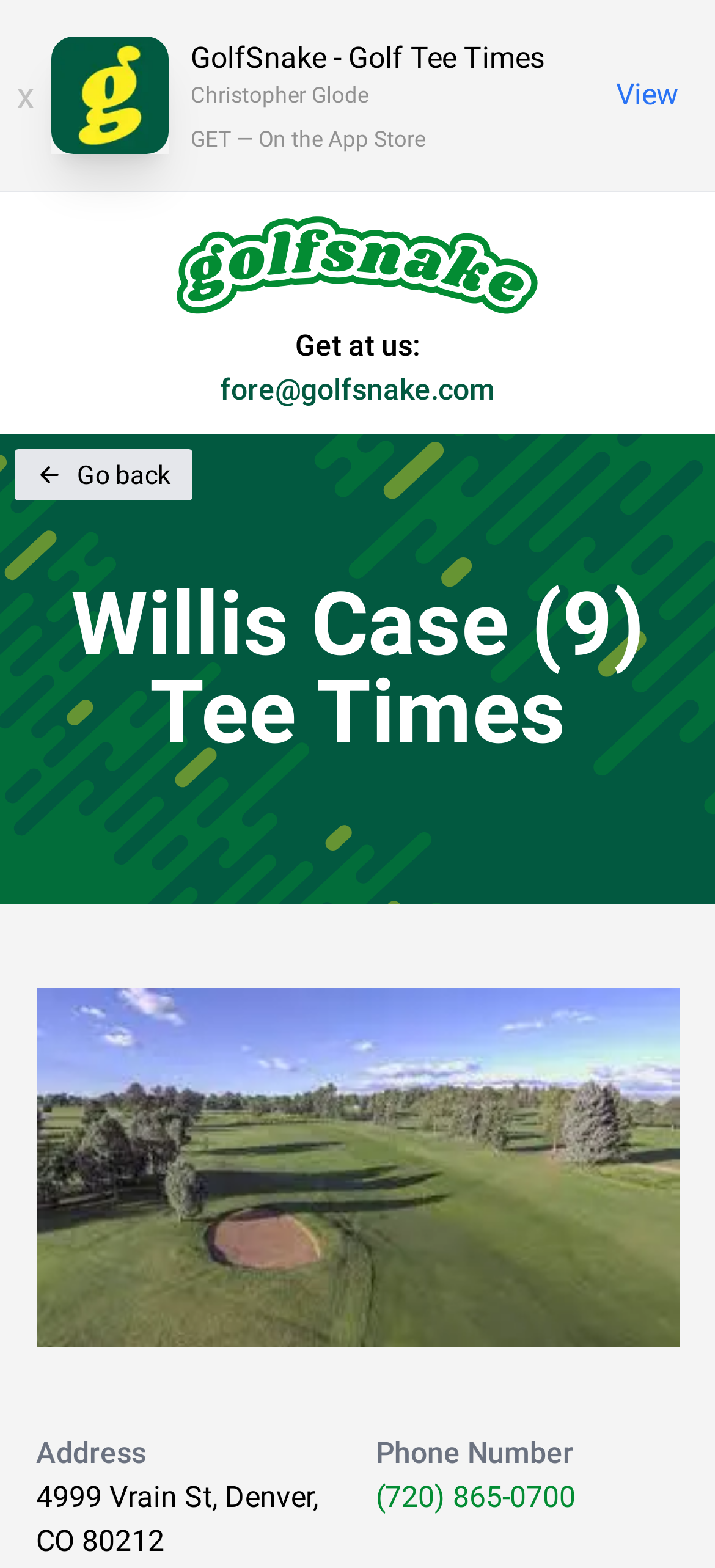Respond to the following question using a concise word or phrase: 
What is the phone number of the golf course?

(720) 865-0700